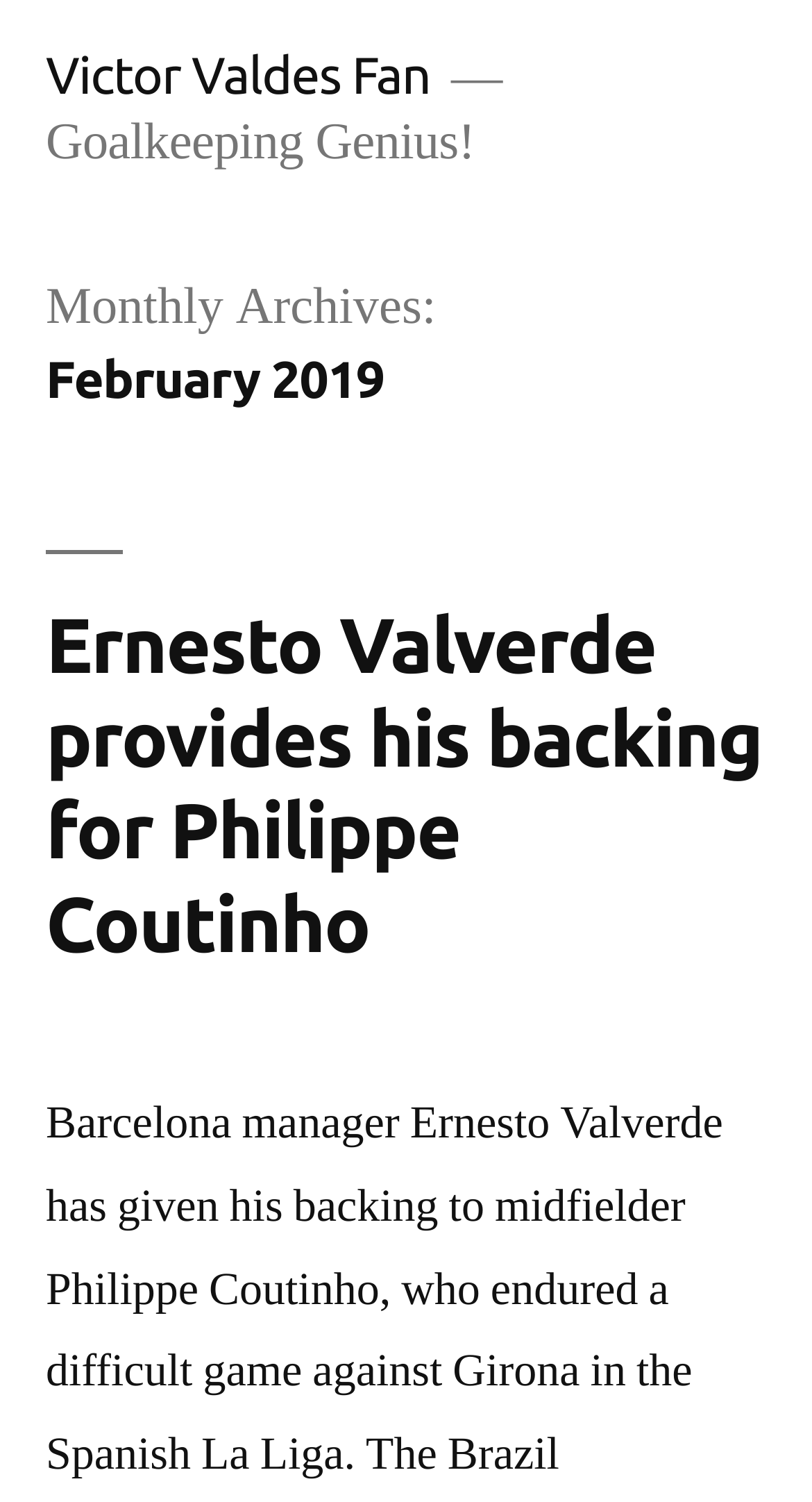How many links are there on the webpage? Please answer the question using a single word or phrase based on the image.

2